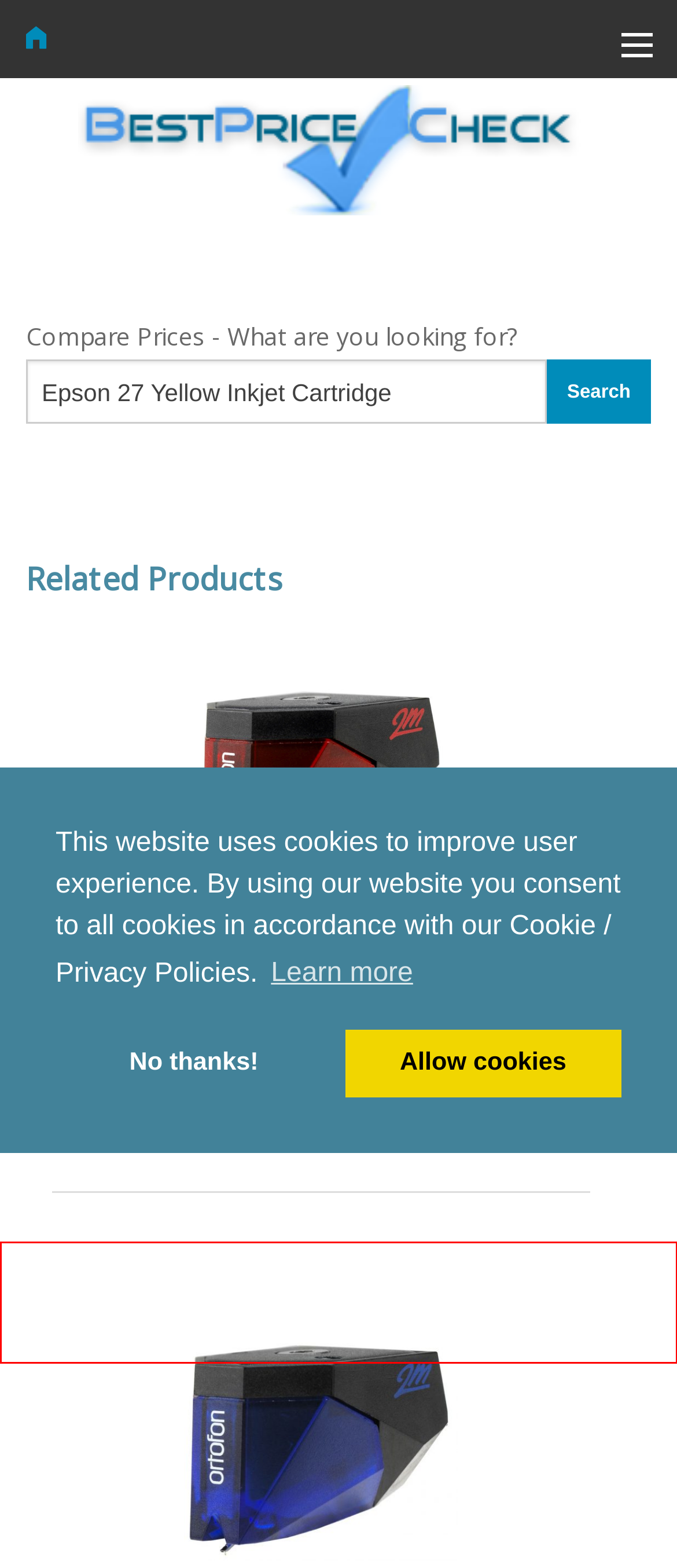You have a screenshot showing a webpage with a red bounding box highlighting an element. Choose the webpage description that best fits the new webpage after clicking the highlighted element. The descriptions are:
A. Compare Audio Visual, Home Entertainment, Television | BestPriceCheck
B. Compare Gaming Equipment, Consoles, Games | BestPriceCheck
C. UK Coupon Voucher Codes - BestPriceCheck
D. Compare Electrical Home Appliances | BestPriceCheck
E. Terms & Conditions | BestPriceCheck.co.uk
F. Compare Cycling, Spare Parts, Cyclewear | BestPriceCheck
G. Offers, Deals, Discounts - BestPriceCheck
H. Compare DIY Trade Tools, Equipment, Workwear | BestPriceCheck

H